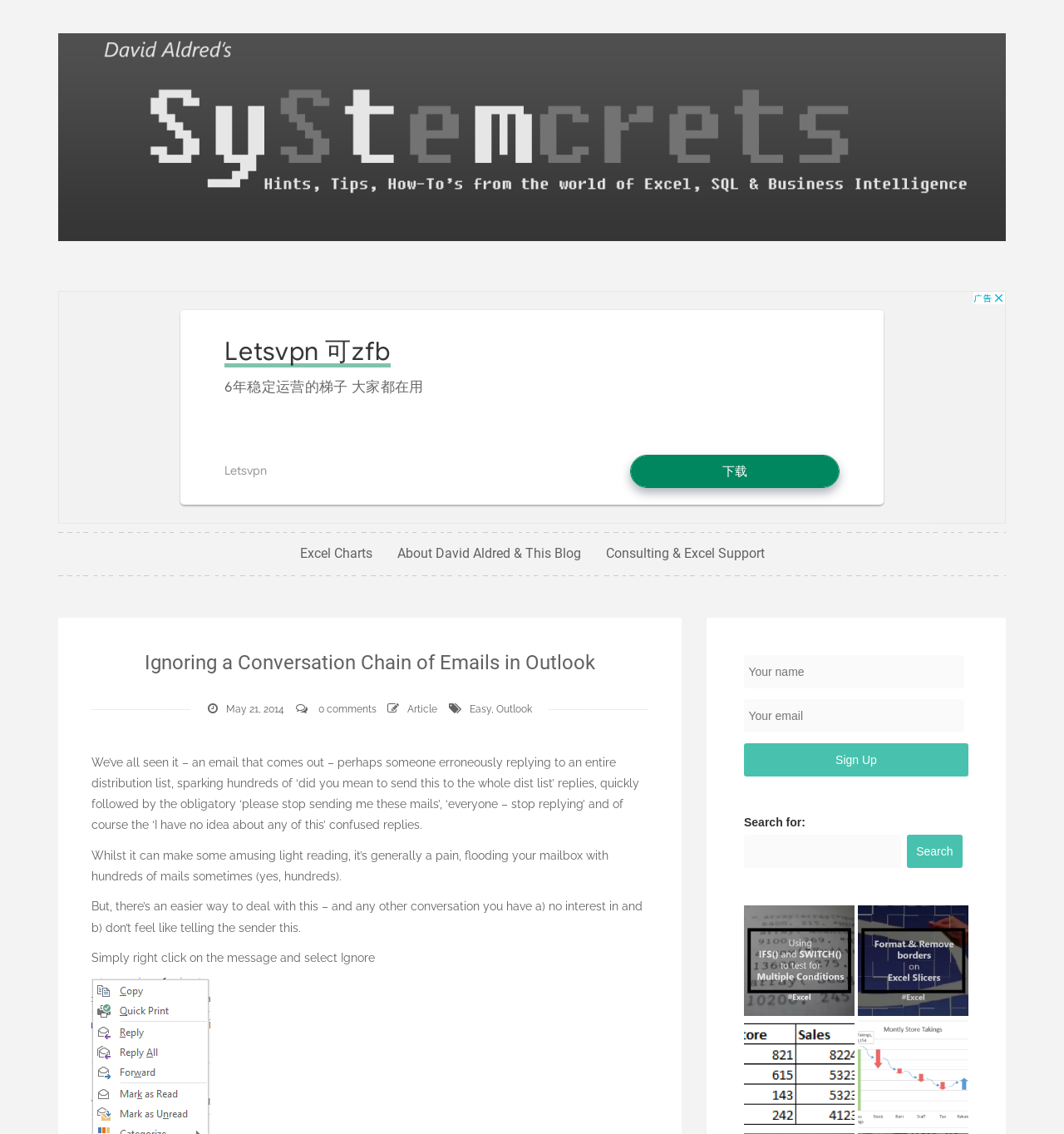Identify the bounding box coordinates of the clickable region necessary to fulfill the following instruction: "Search for something". The bounding box coordinates should be four float numbers between 0 and 1, i.e., [left, top, right, bottom].

[0.699, 0.736, 0.847, 0.766]